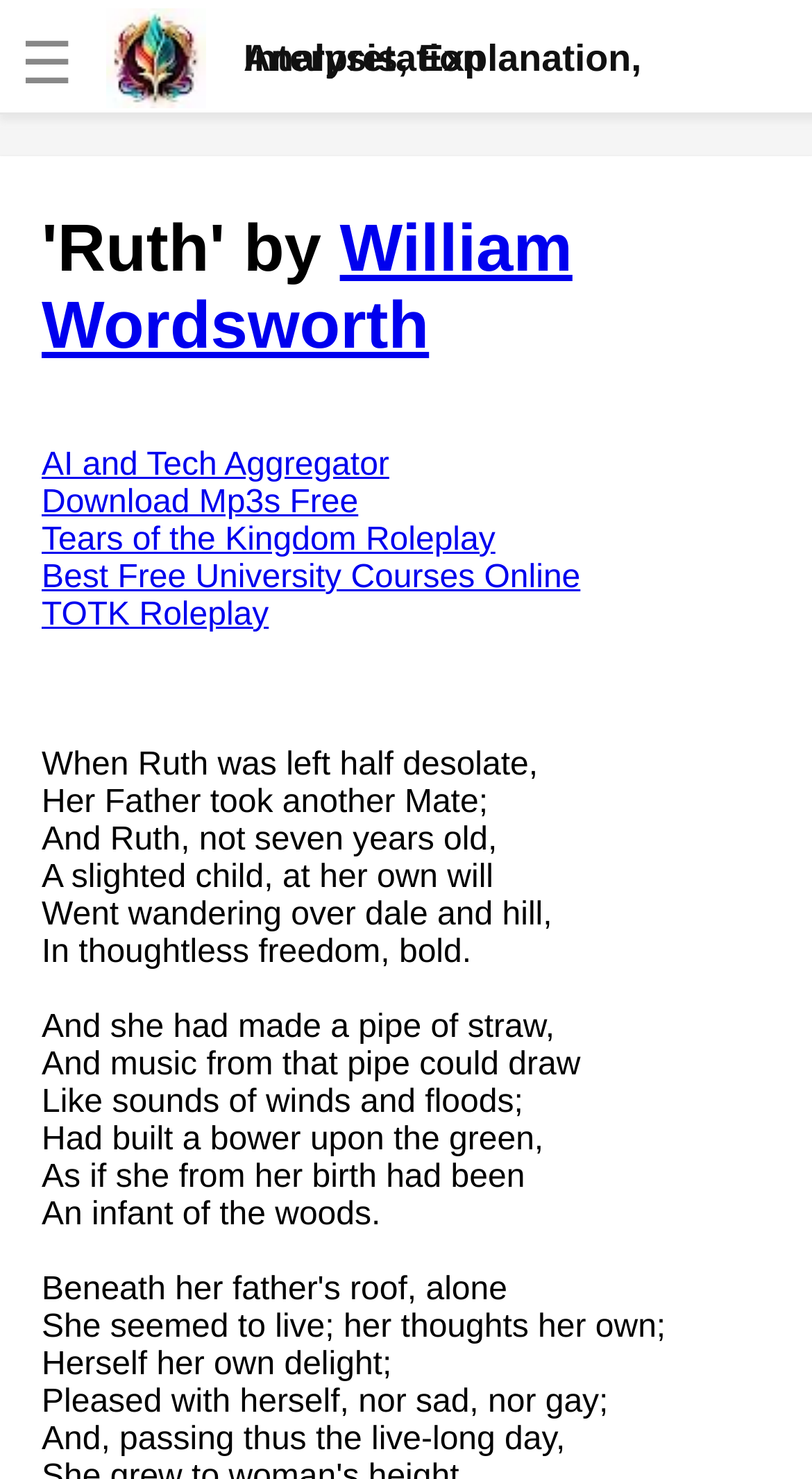Could you provide the bounding box coordinates for the portion of the screen to click to complete this instruction: "Click on the 'FEATURED' link"?

None